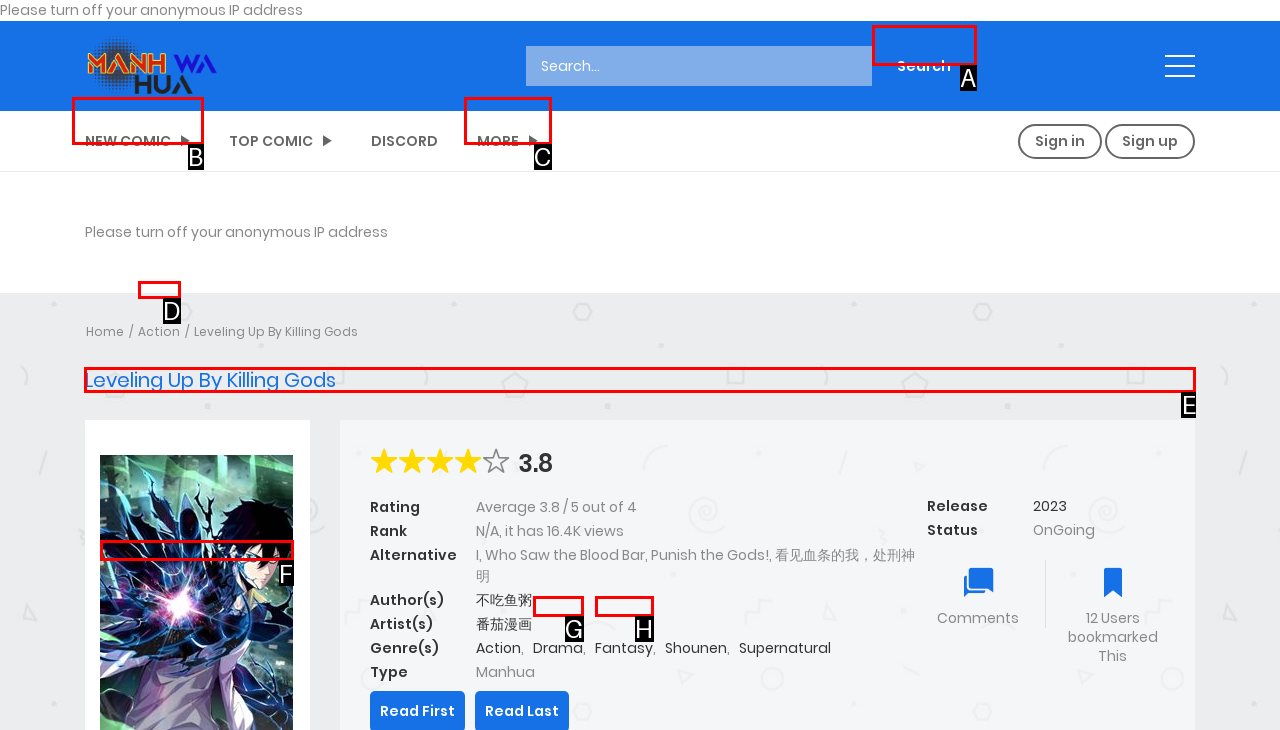Tell me which letter corresponds to the UI element that should be clicked to fulfill this instruction: View the manga's details
Answer using the letter of the chosen option directly.

E